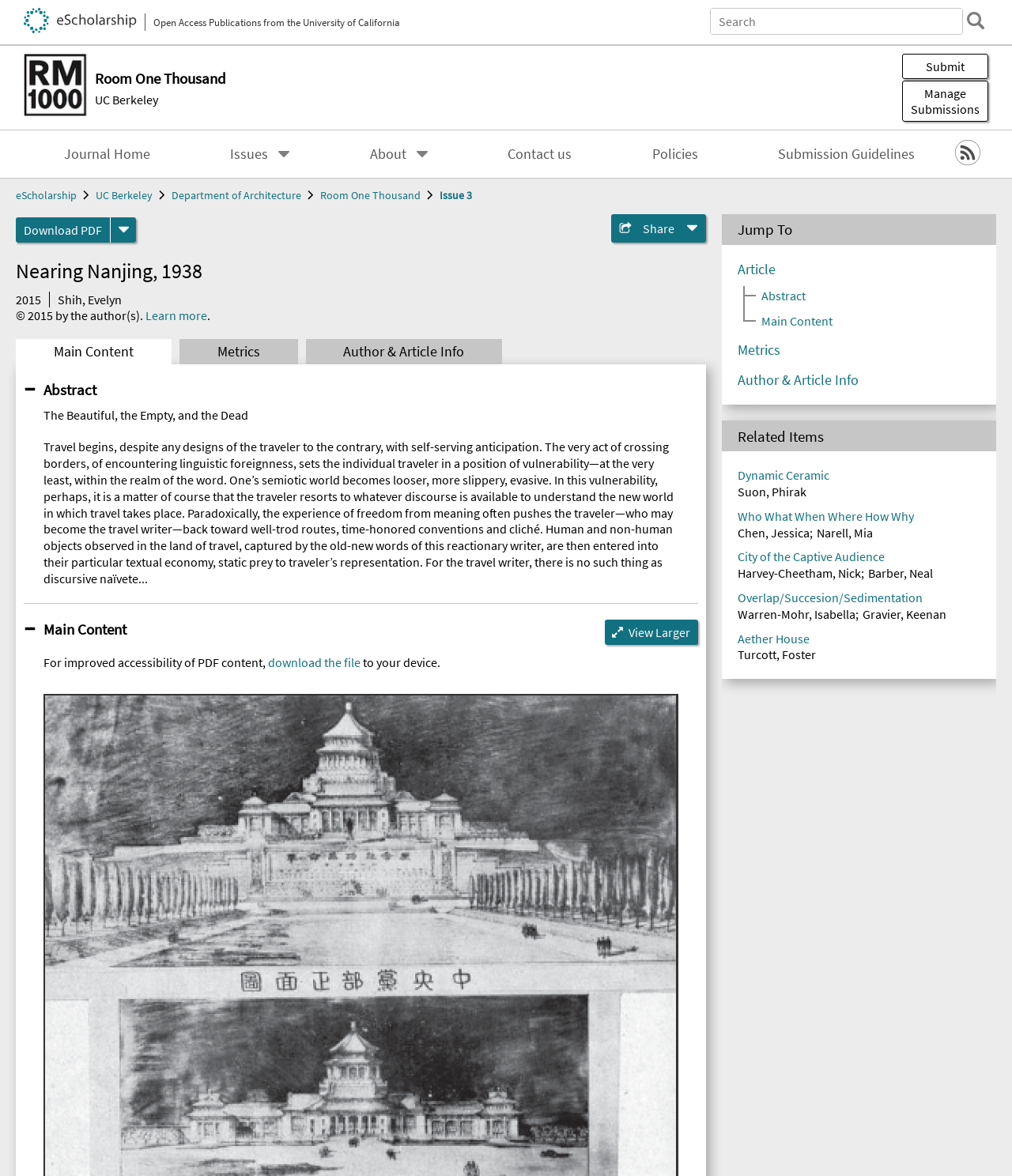Please identify the bounding box coordinates of the element that needs to be clicked to execute the following command: "Search eScholarship". Provide the bounding box using four float numbers between 0 and 1, formatted as [left, top, right, bottom].

[0.702, 0.007, 0.951, 0.029]